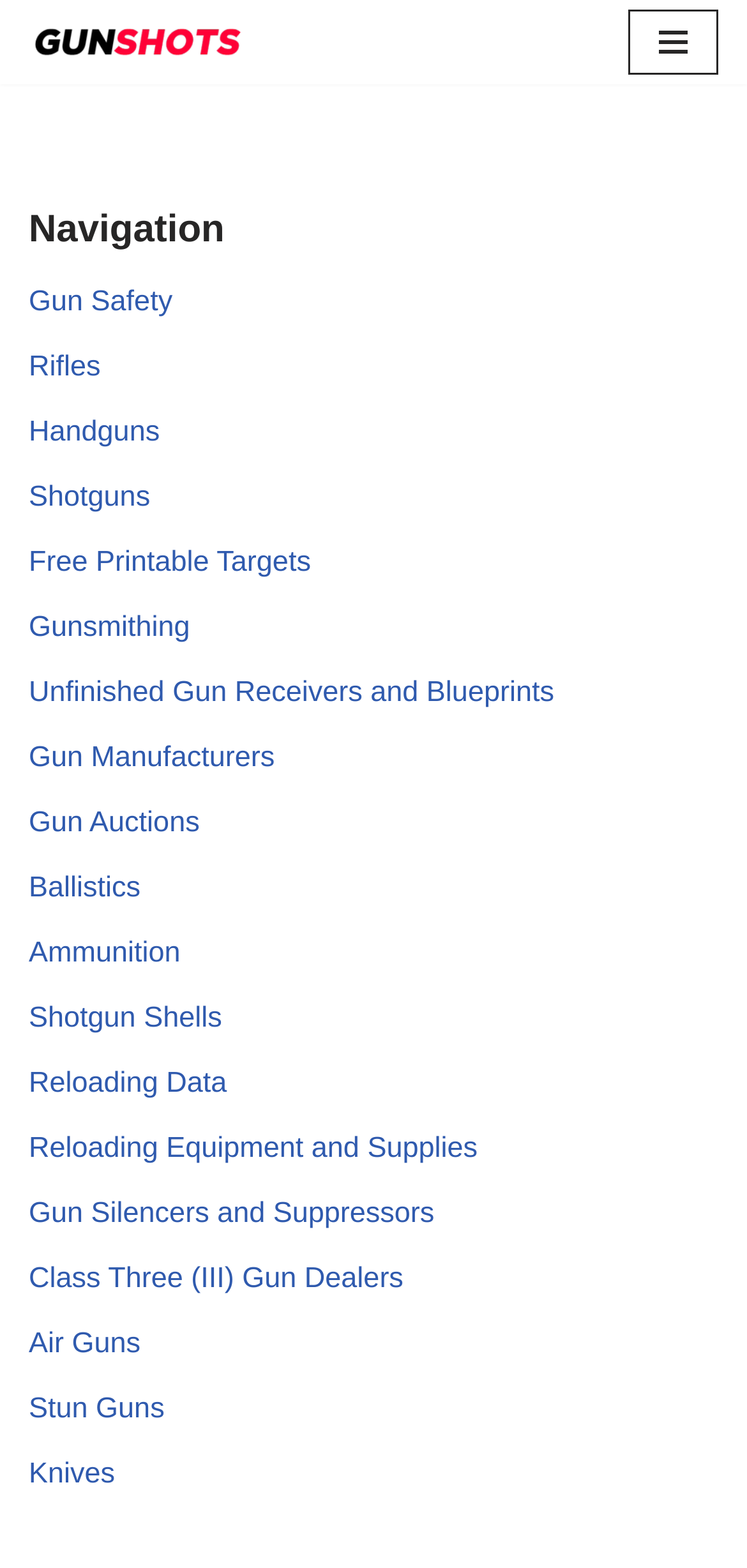Please identify the coordinates of the bounding box that should be clicked to fulfill this instruction: "Check out Free Printable Targets".

[0.038, 0.348, 0.416, 0.368]